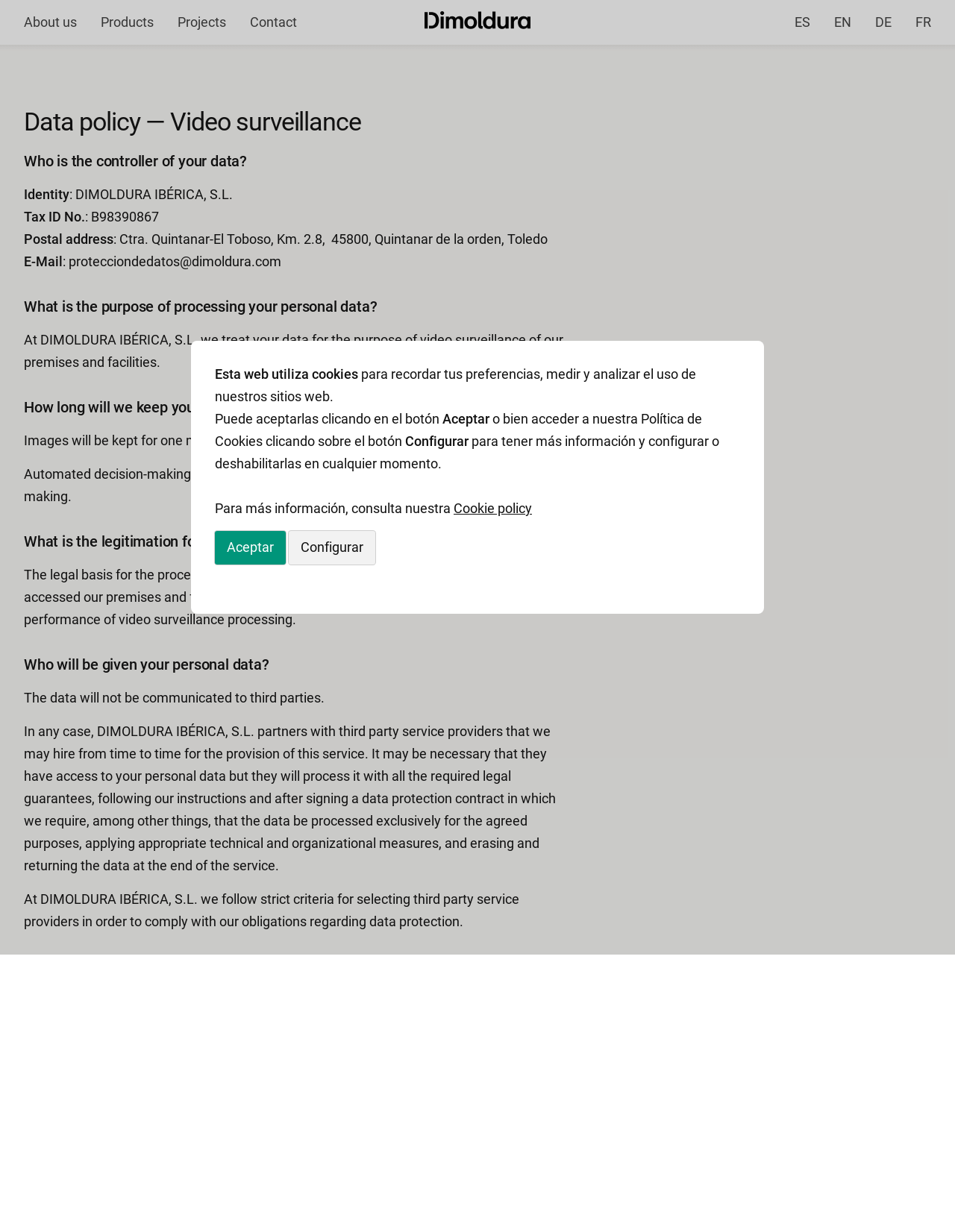Show the bounding box coordinates of the element that should be clicked to complete the task: "Click the 'Products' link".

[0.093, 0.0, 0.173, 0.036]